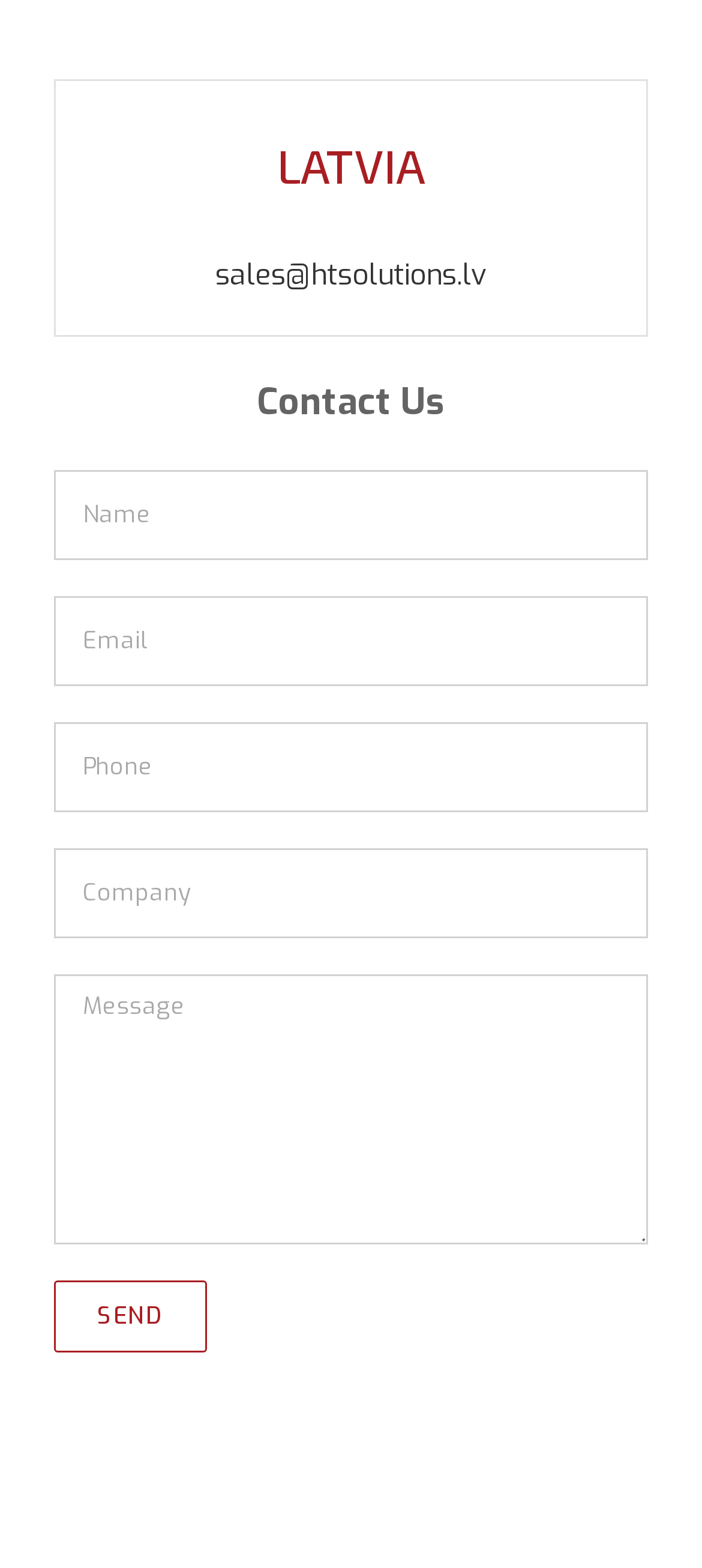What is the email address to contact?
Carefully analyze the image and provide a detailed answer to the question.

The email address to contact can be found on the webpage, specifically in the link element with the text 'sales@htsolutions.lv'.